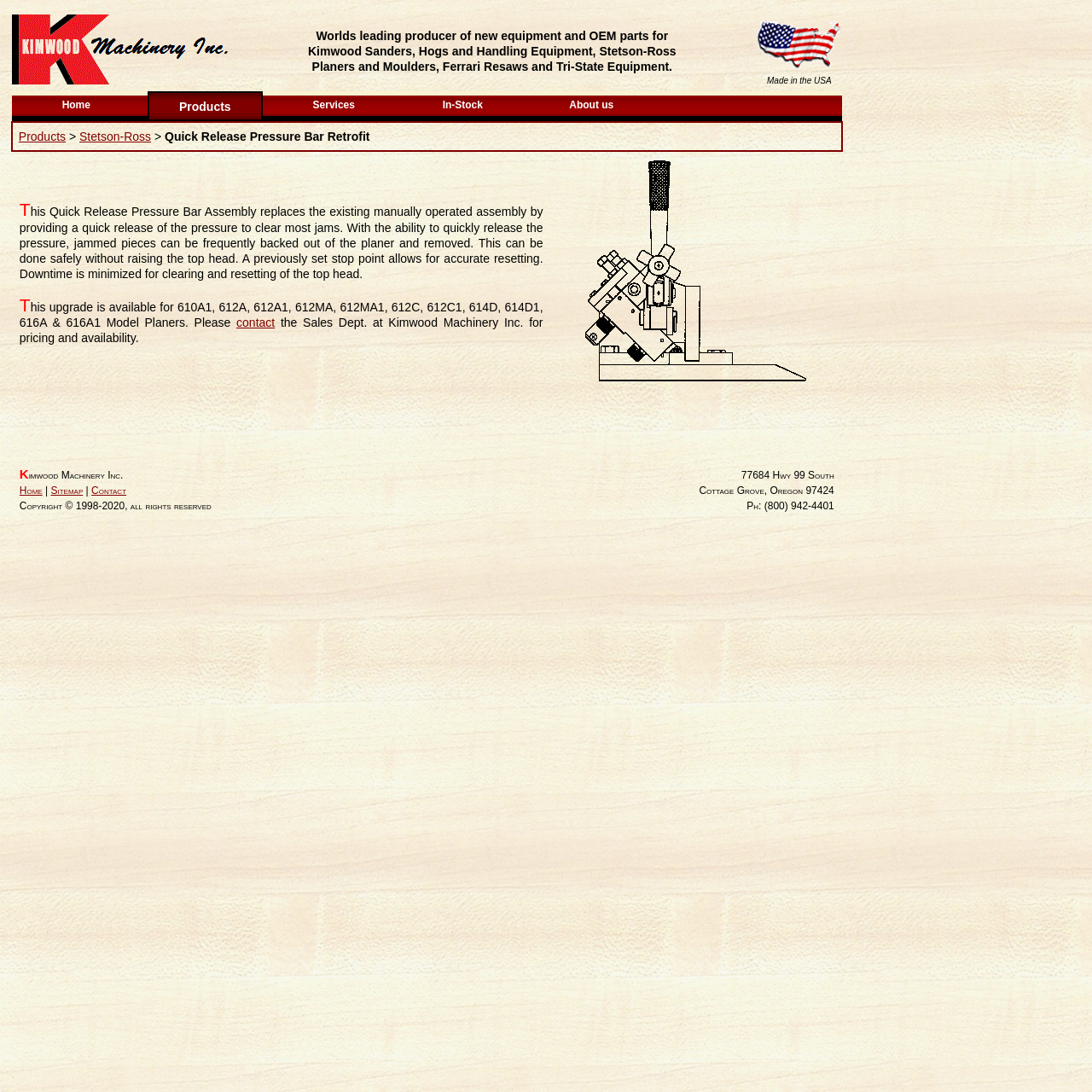Please determine the bounding box coordinates of the element to click in order to execute the following instruction: "Click the link '967'". The coordinates should be four float numbers between 0 and 1, specified as [left, top, right, bottom].

None